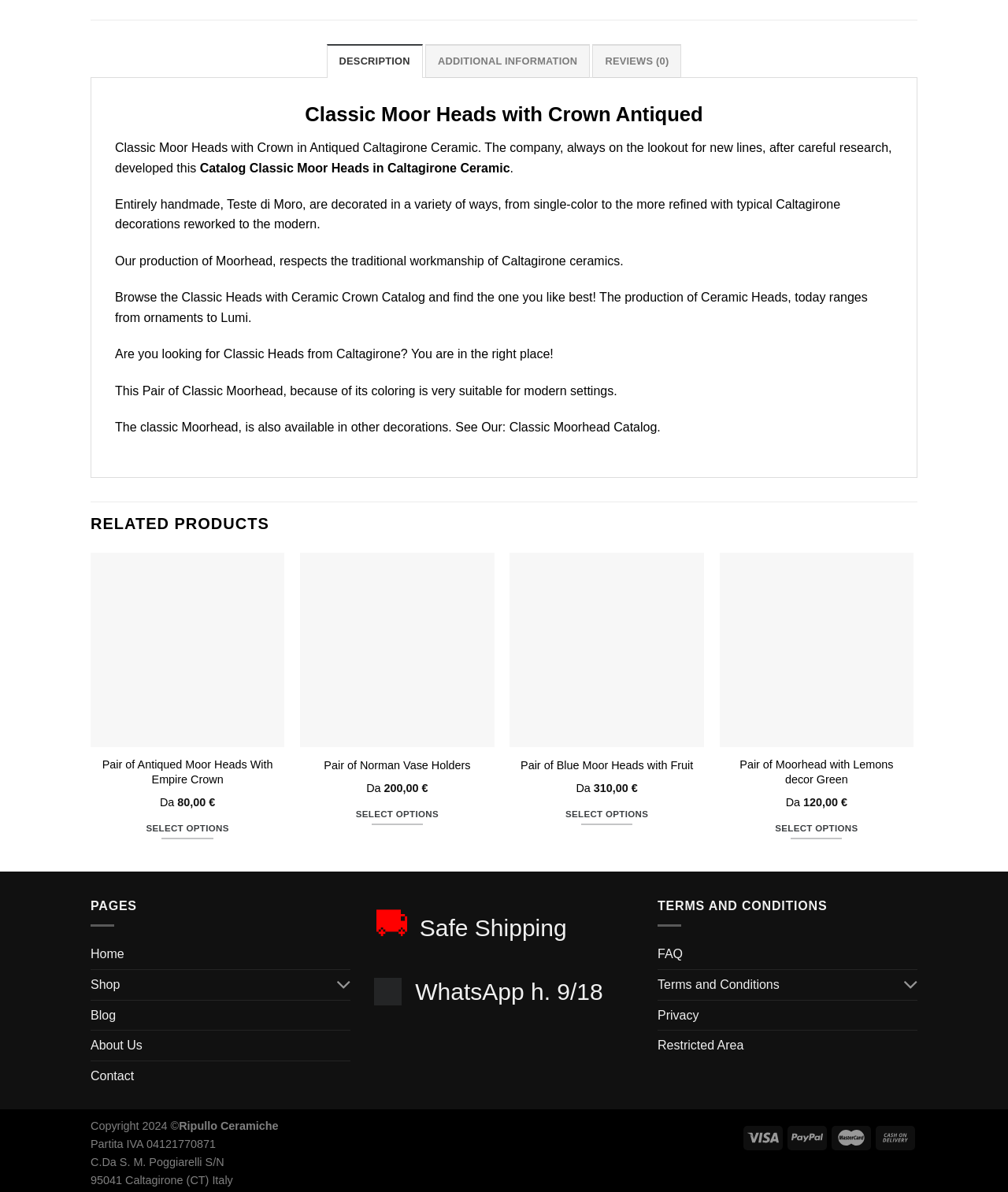Identify the bounding box coordinates of the clickable region required to complete the instruction: "Go to the 'Home' page". The coordinates should be given as four float numbers within the range of 0 and 1, i.e., [left, top, right, bottom].

[0.09, 0.788, 0.123, 0.813]